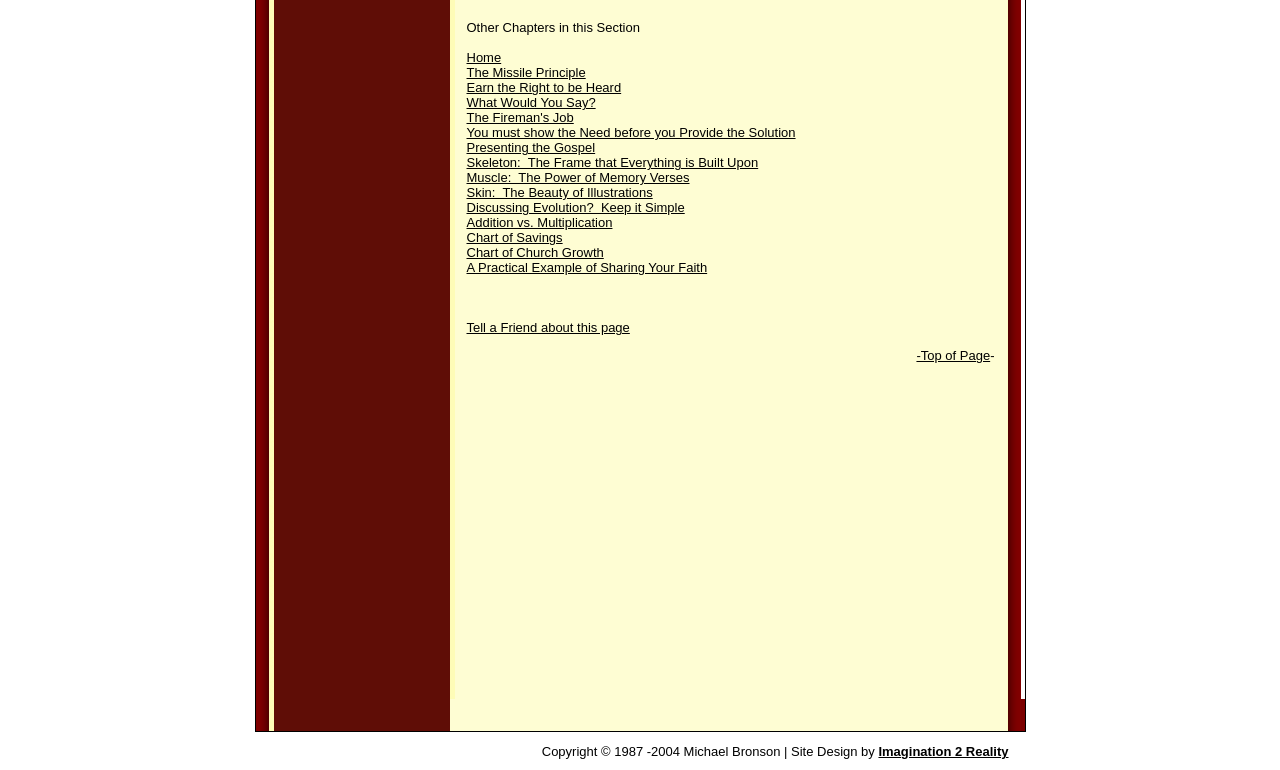Please specify the bounding box coordinates of the clickable region to carry out the following instruction: "Click on 'The Missile Principle'". The coordinates should be four float numbers between 0 and 1, in the format [left, top, right, bottom].

[0.364, 0.085, 0.458, 0.104]